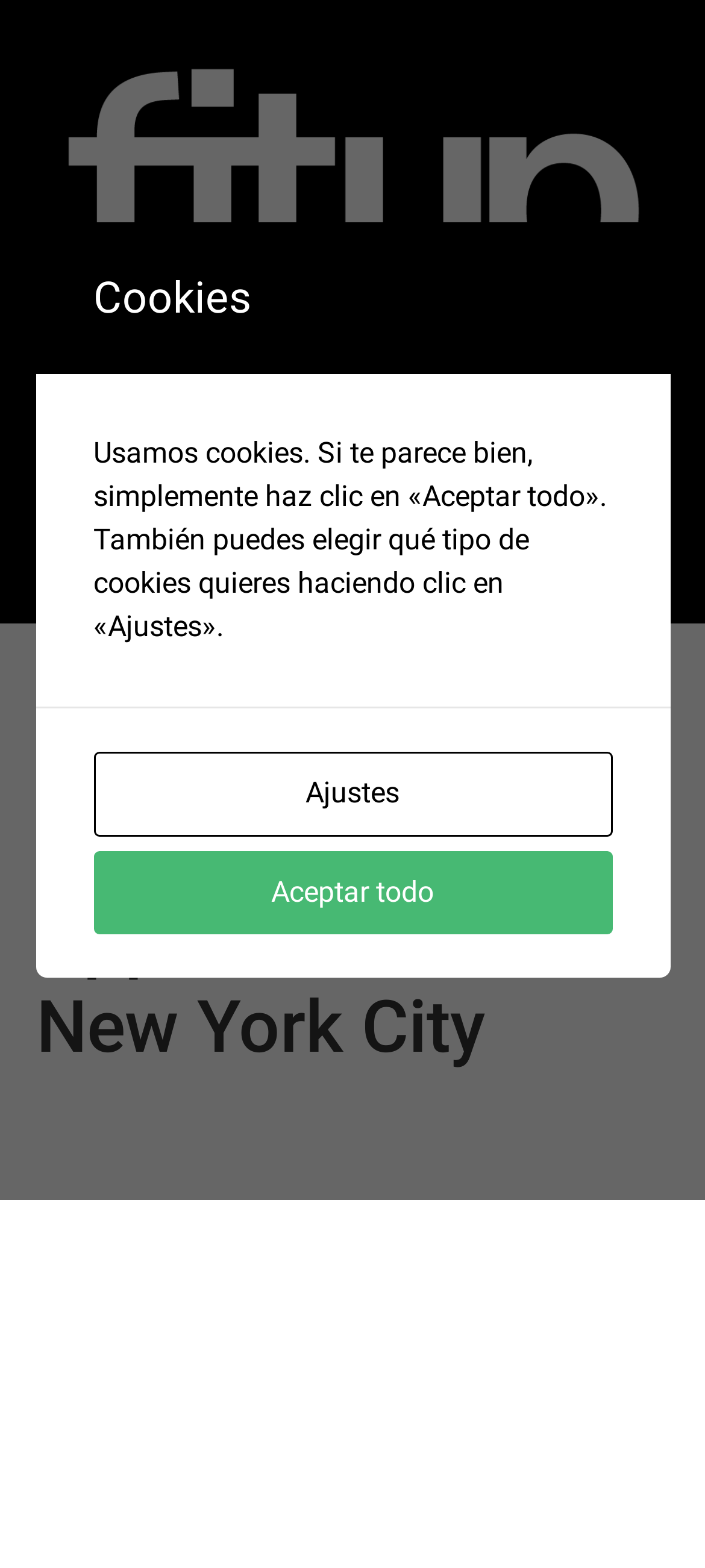Refer to the screenshot and give an in-depth answer to this question: What is the name of the rule mentioned in the article?

The answer can be found in the StaticText element which mentions '«I name it the 5 to 1 Rule,” she says.'